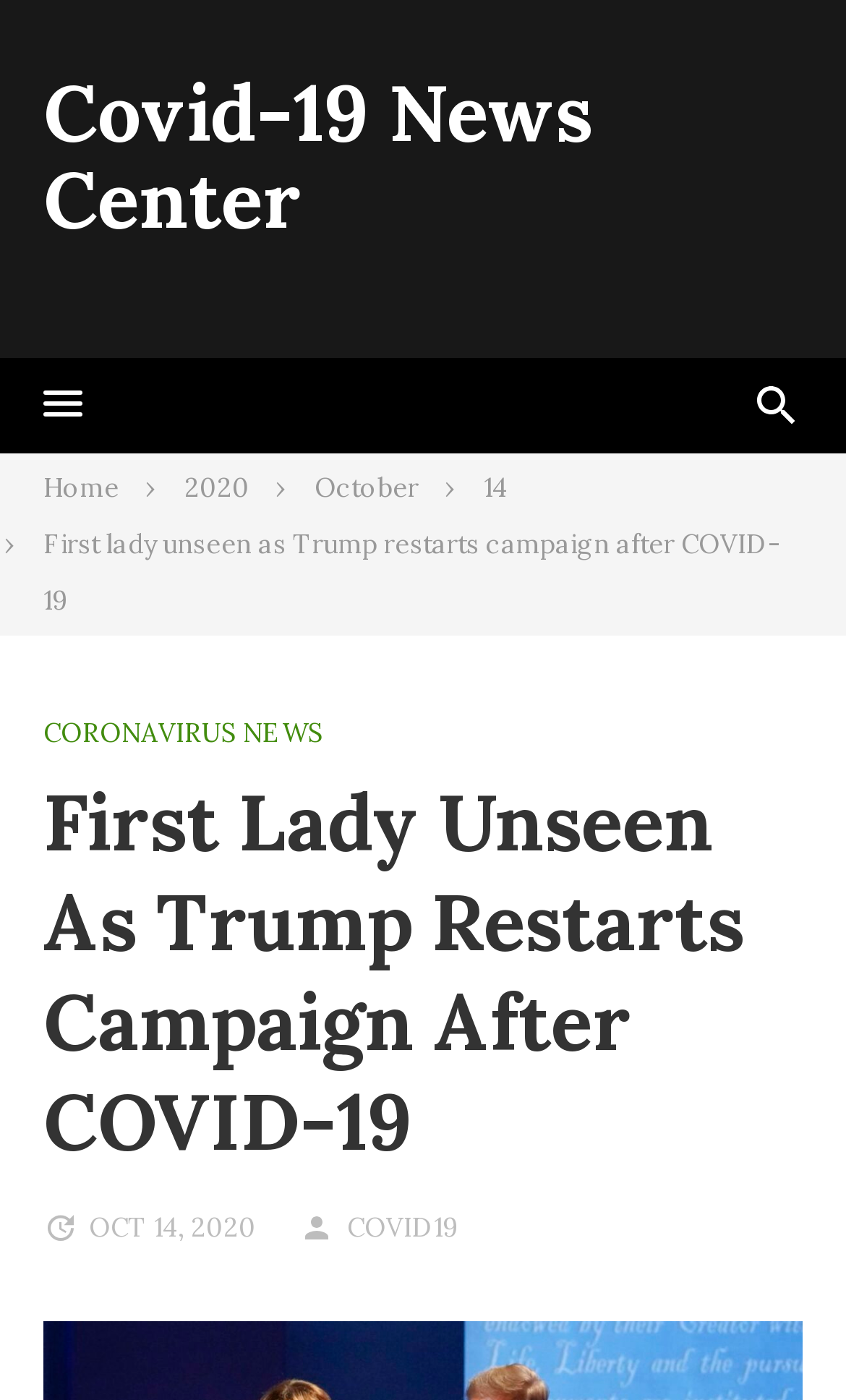How many breadcrumbs are there?
Please provide a single word or phrase answer based on the image.

4